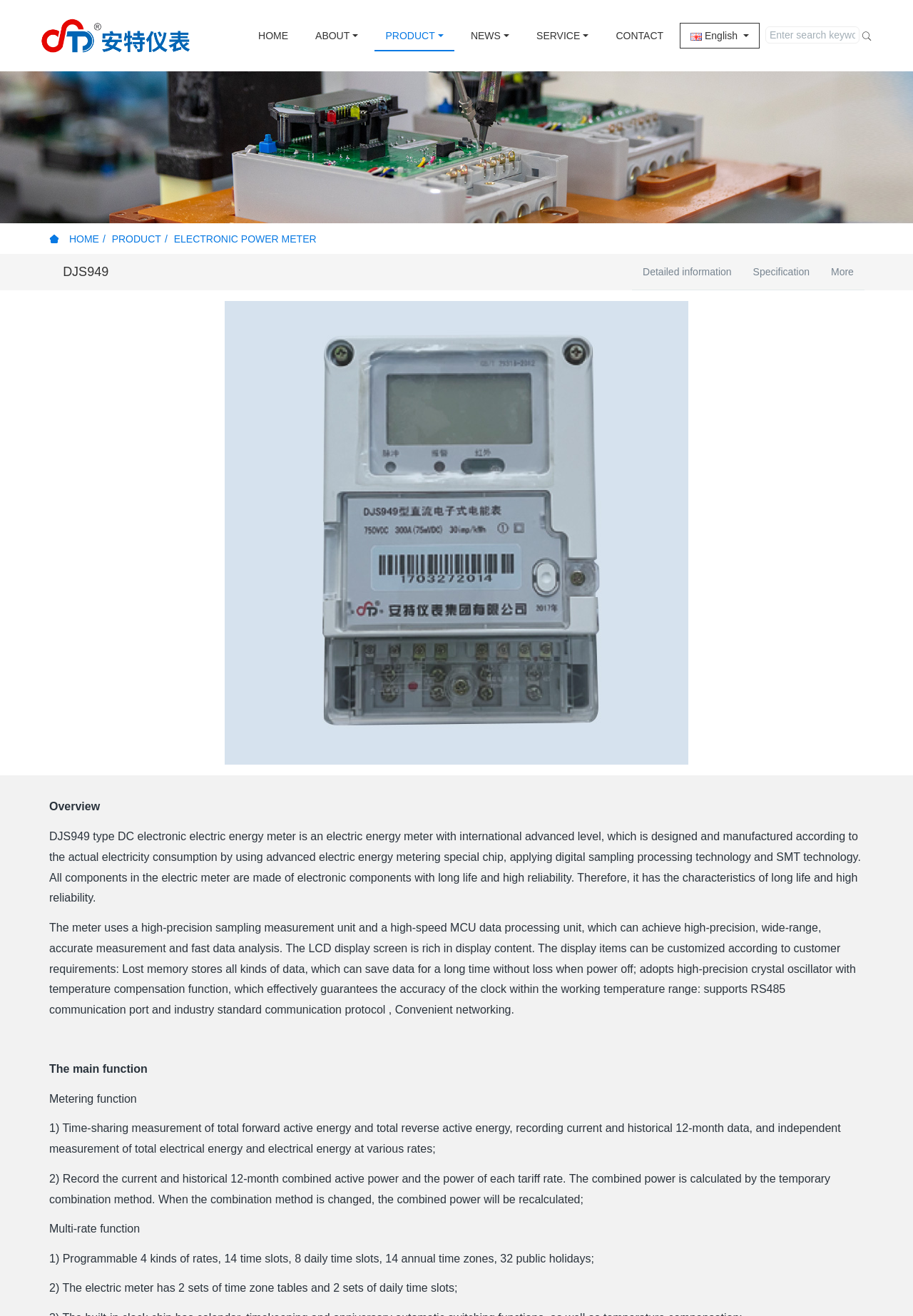Refer to the image and provide an in-depth answer to the question:
What is the type of meter described on this webpage?

The type of meter is obtained from the heading element with the text 'DJS949' and the static text element that describes the meter as 'DJS949 type DC electronic electric energy meter'.